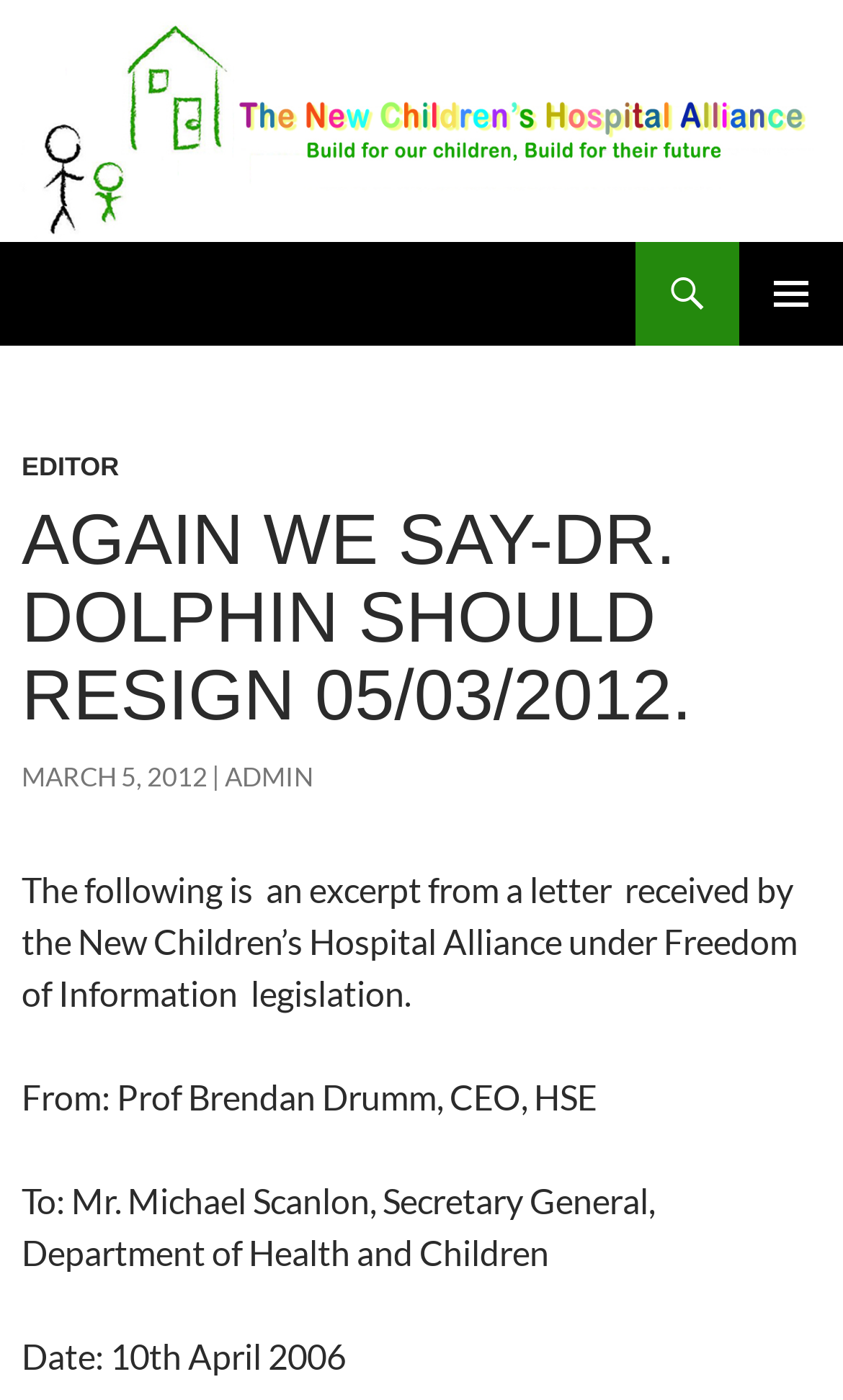Give a one-word or one-phrase response to the question:
Who is the recipient of the letter?

Mr. Michael Scanlon